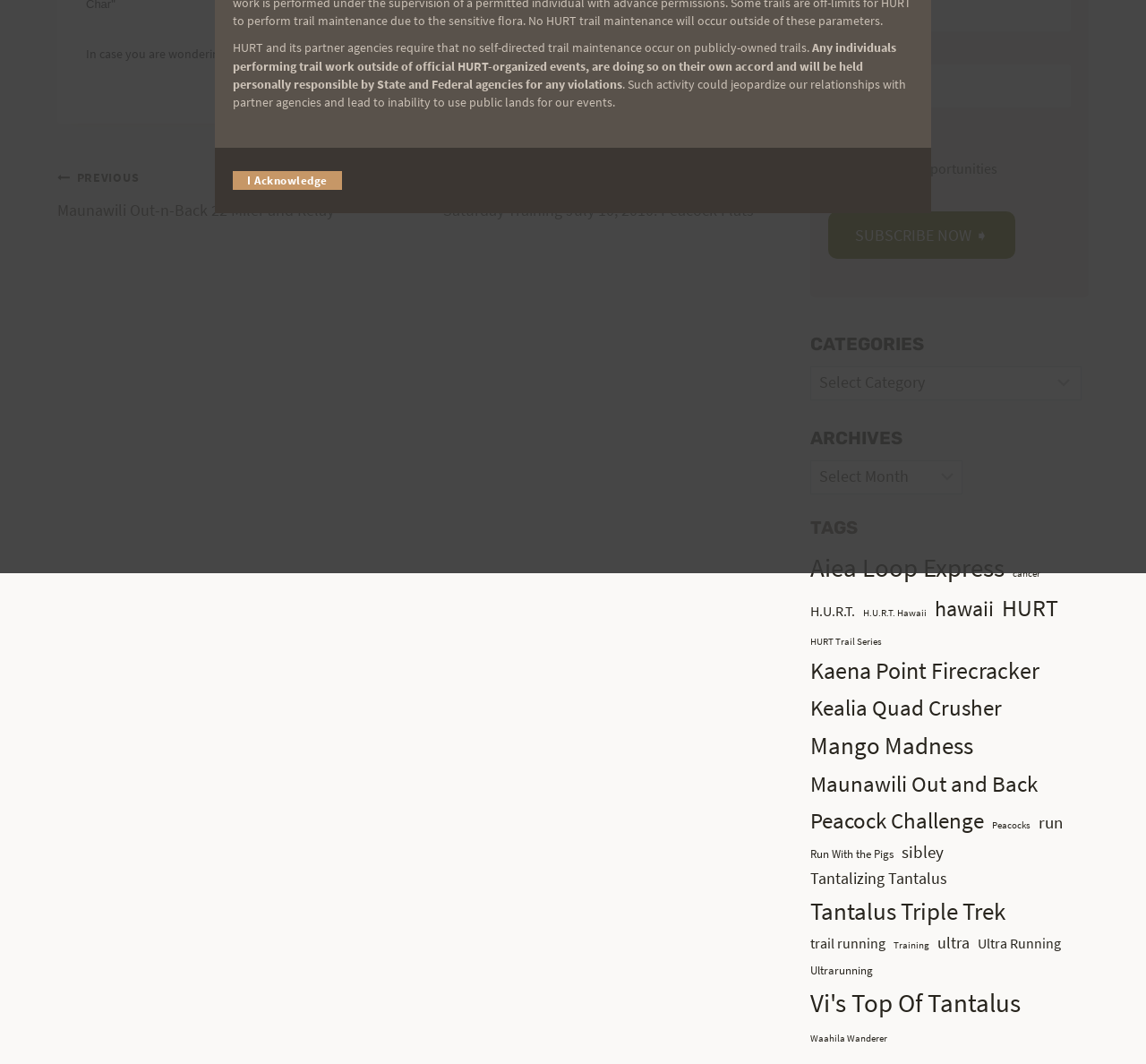Identify and provide the bounding box coordinates of the UI element described: "Run With the Pigs". The coordinates should be formatted as [left, top, right, bottom], with each number being a float between 0 and 1.

[0.707, 0.794, 0.78, 0.812]